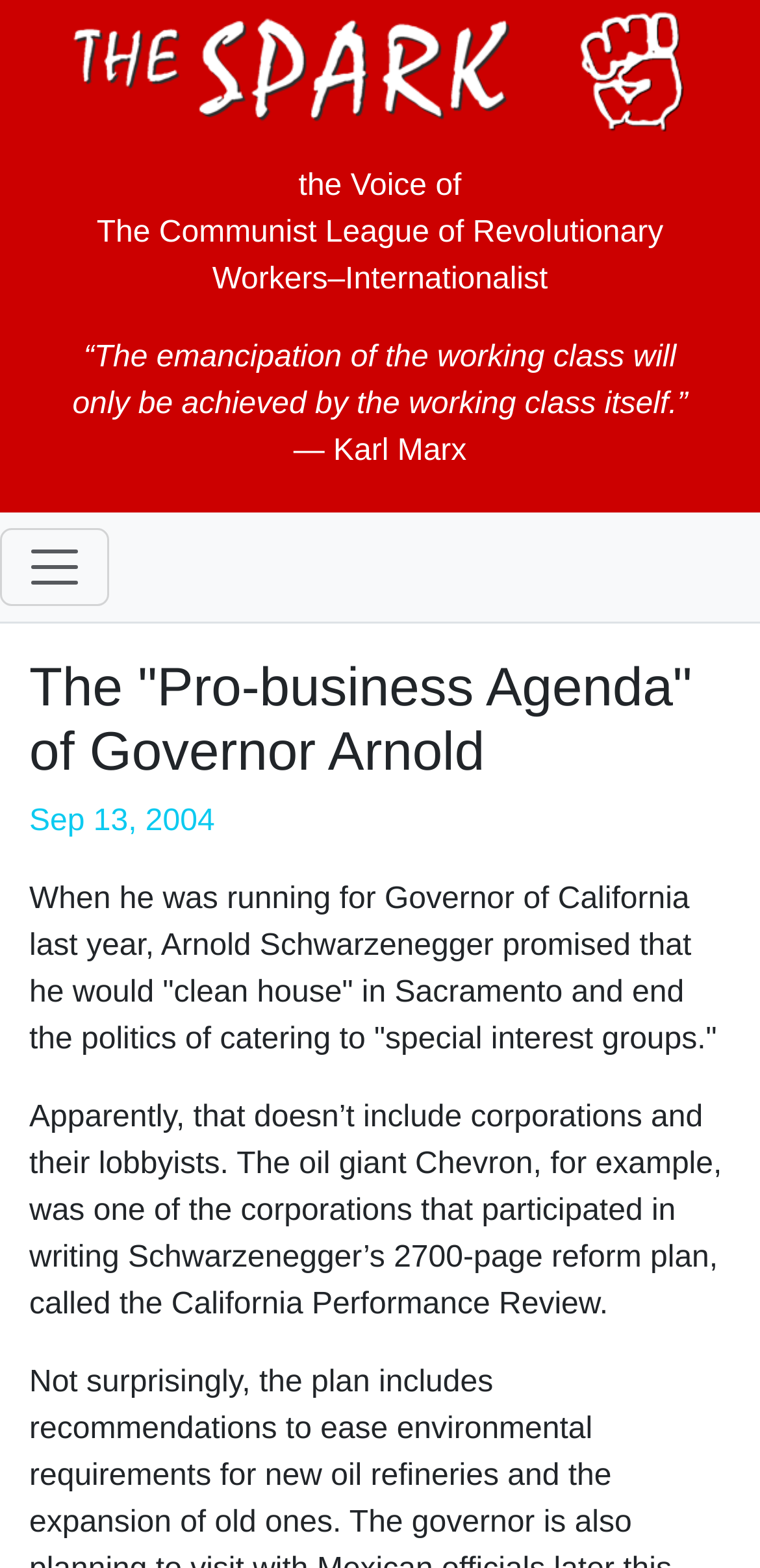What is the name of the oil giant that participated in writing Schwarzenegger’s reform plan?
Kindly answer the question with as much detail as you can.

According to the text, 'The oil giant Chevron, for example, was one of the corporations that participated in writing Schwarzenegger’s 2700-page reform plan, called the California Performance Review.'.